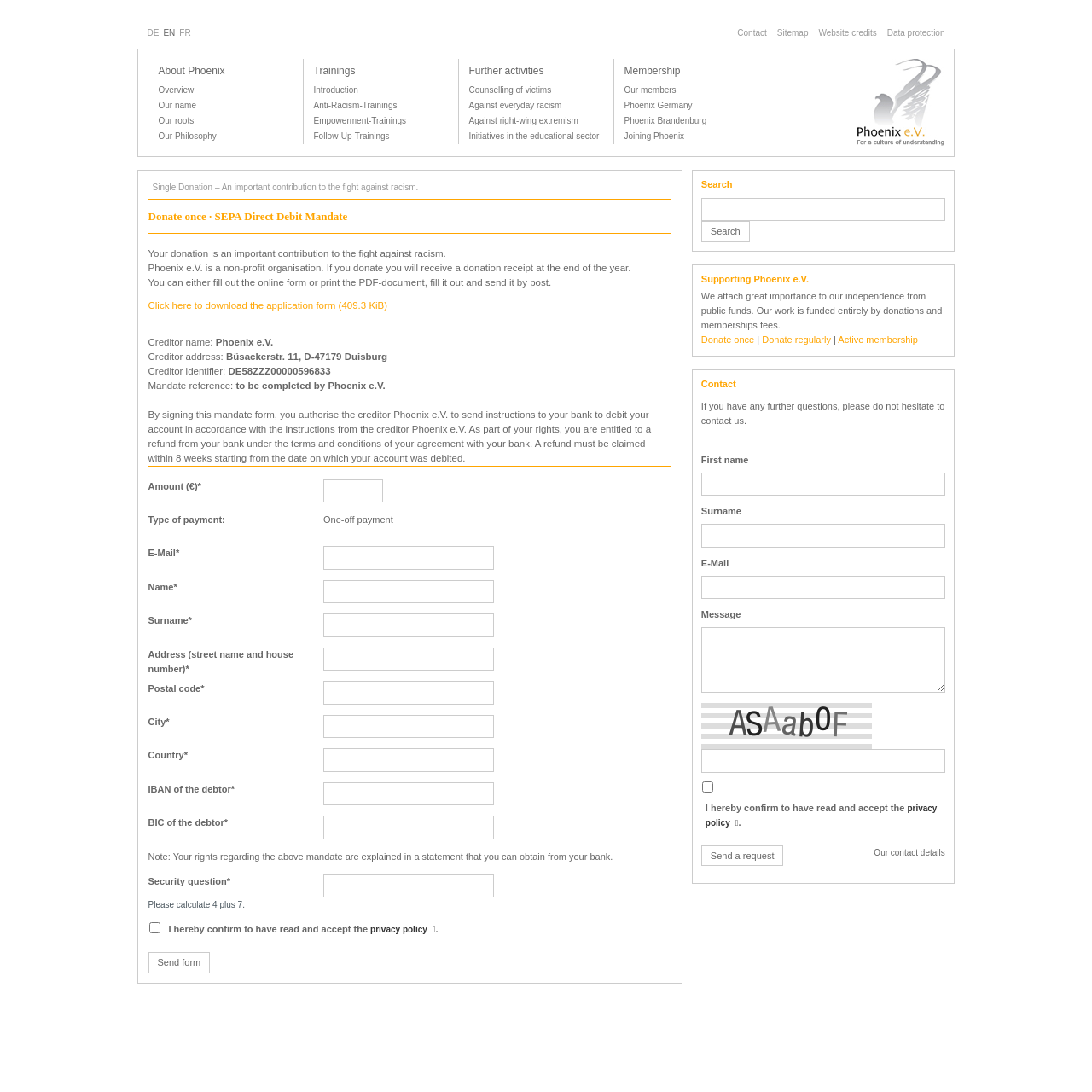Generate a thorough caption that explains the contents of the webpage.

This webpage is about making a single donation to Phoenix e.V., a non-profit organization fighting against racism. At the top, there are language options (DE, EN, FR) and a navigation menu with links to Contact, Sitemap, Website credits, Data protection, and an index page. Below the language options, there is a main menu with buttons for About Phoenix, Trainings, Further activities, and Membership, each with a dropdown menu.

The main content of the page is a donation form. The form is divided into sections, starting with a heading "Donate once · SEPA Direct Debit Mandate". There is a brief introduction to the organization and the purpose of the donation. The form then asks for the donor's information, including creditor name, address, and identifier. 

The next section is for the mandate reference, followed by a detailed explanation of the terms and conditions of the mandate. The donor is then asked to enter the amount of the donation, with a minimum value of 0 euros. 

The form continues with a table for selecting the type of payment, which is a one-off payment. The donor is then asked to provide their email address, name, surname, address, postal code, city, country, IBAN, and BIC. 

There is a note at the bottom of the form explaining the donor's rights regarding the mandate. The form concludes with a security question and a checkbox to confirm that the donor has read and accepted the privacy policy.